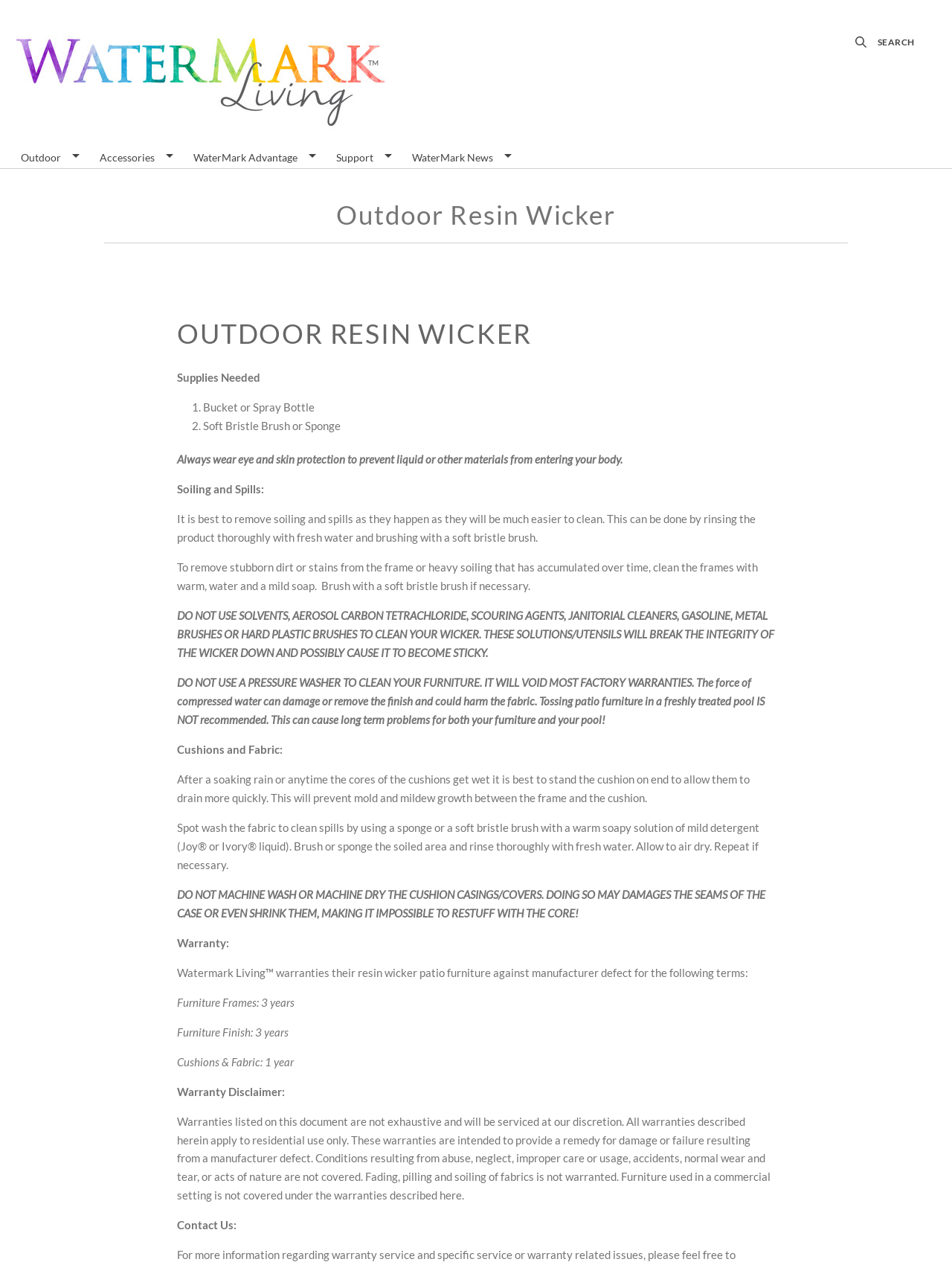Using the description: "Support", identify the bounding box of the corresponding UI element in the screenshot.

[0.353, 0.121, 0.423, 0.13]